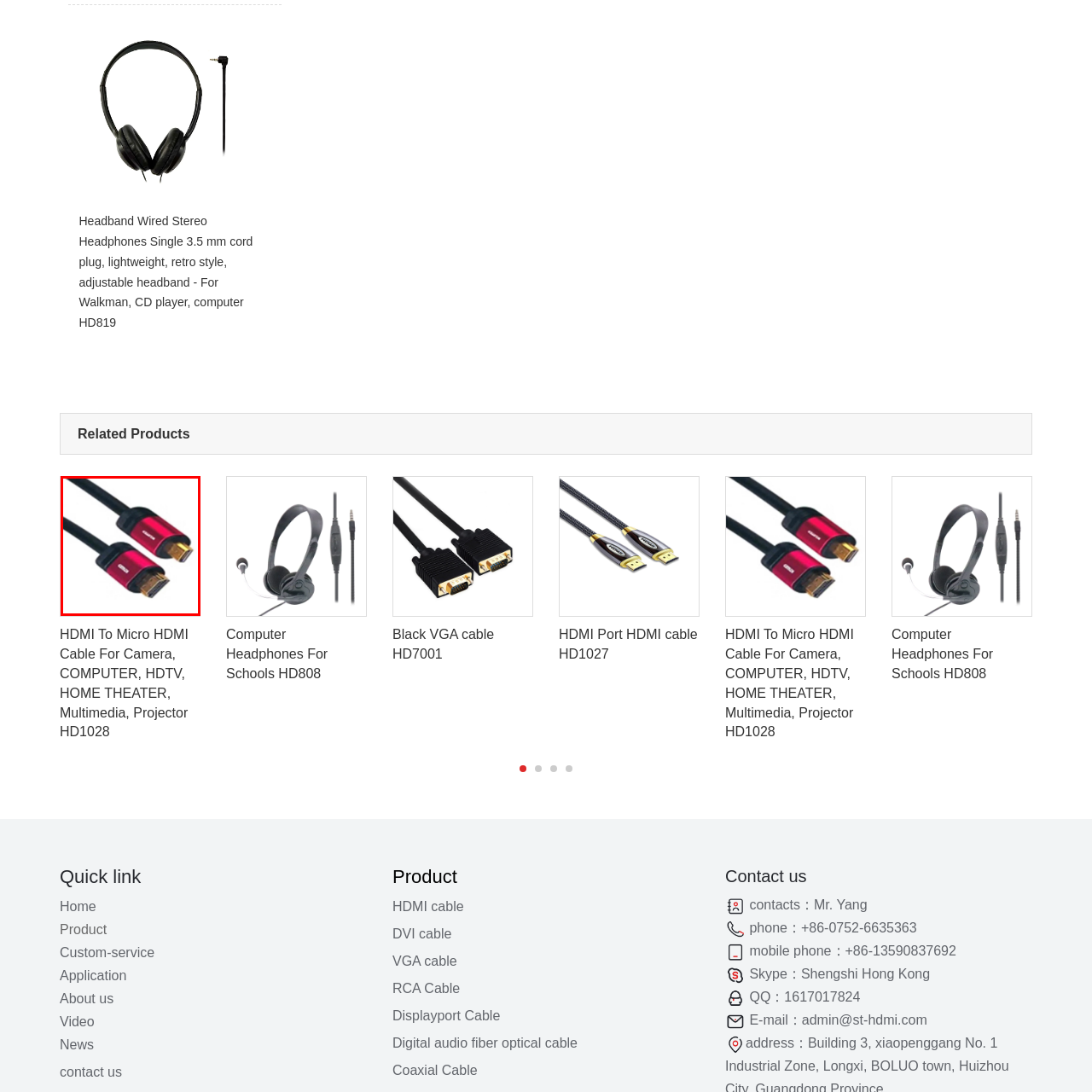What is the benefit of gold-plated tips?
Look at the image section surrounded by the red bounding box and provide a concise answer in one word or phrase.

Enhance signal transmission